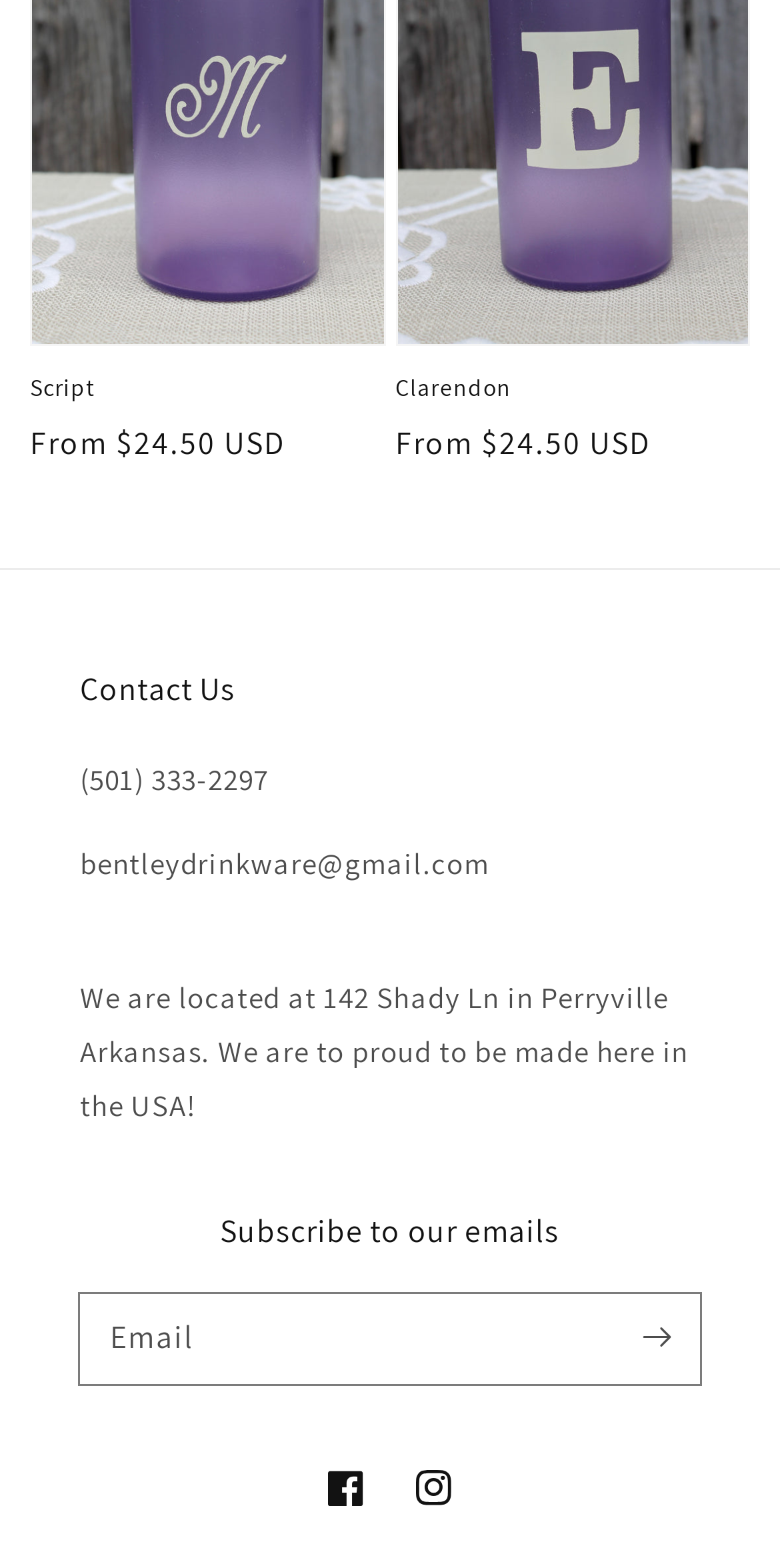Given the description "Amazon - US", determine the bounding box of the corresponding UI element.

None